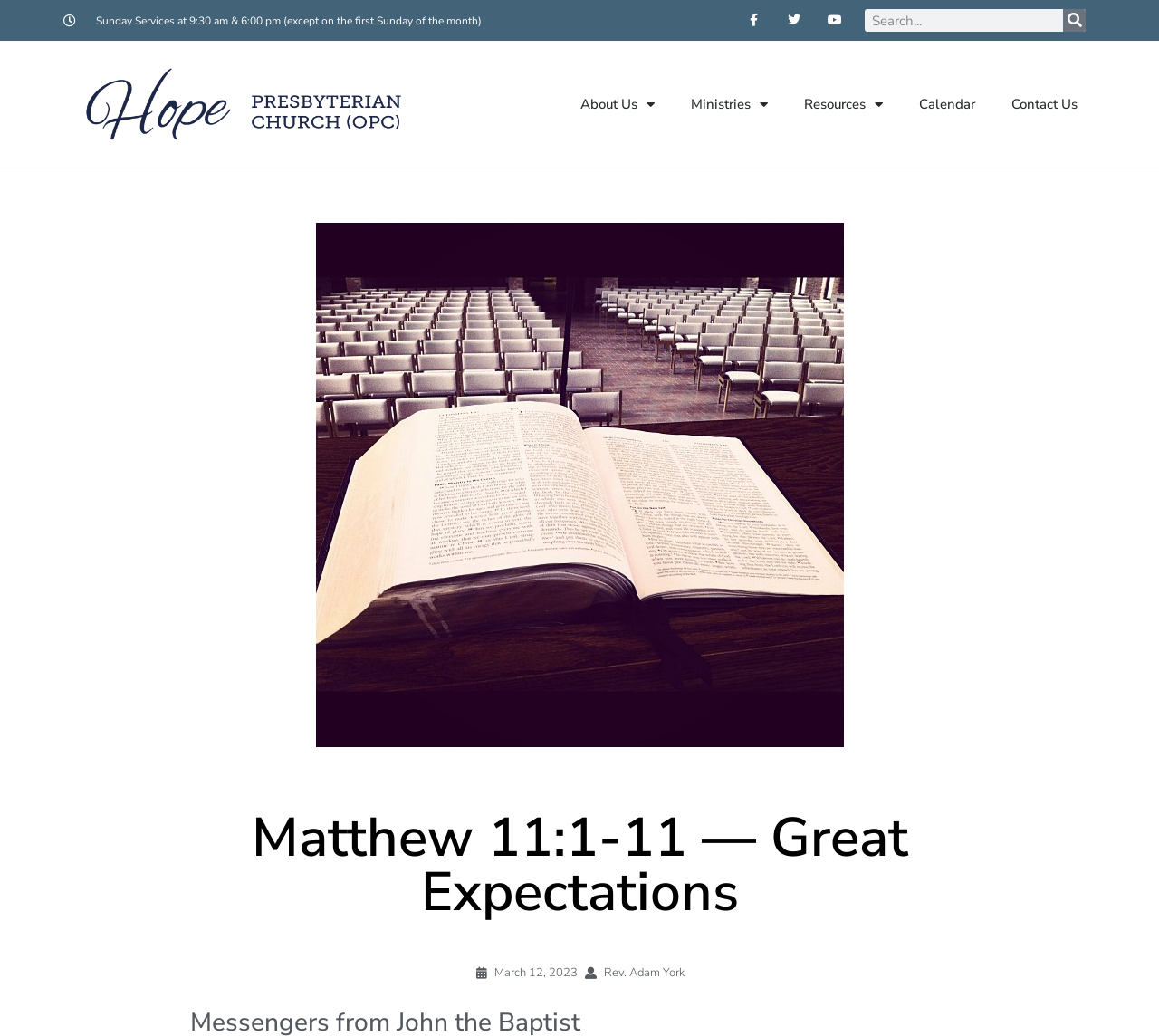What is the date of the article?
Could you answer the question in a detailed manner, providing as much information as possible?

I found the answer by looking at the link 'March 12, 2023' which is located below the article title and above the author's name.